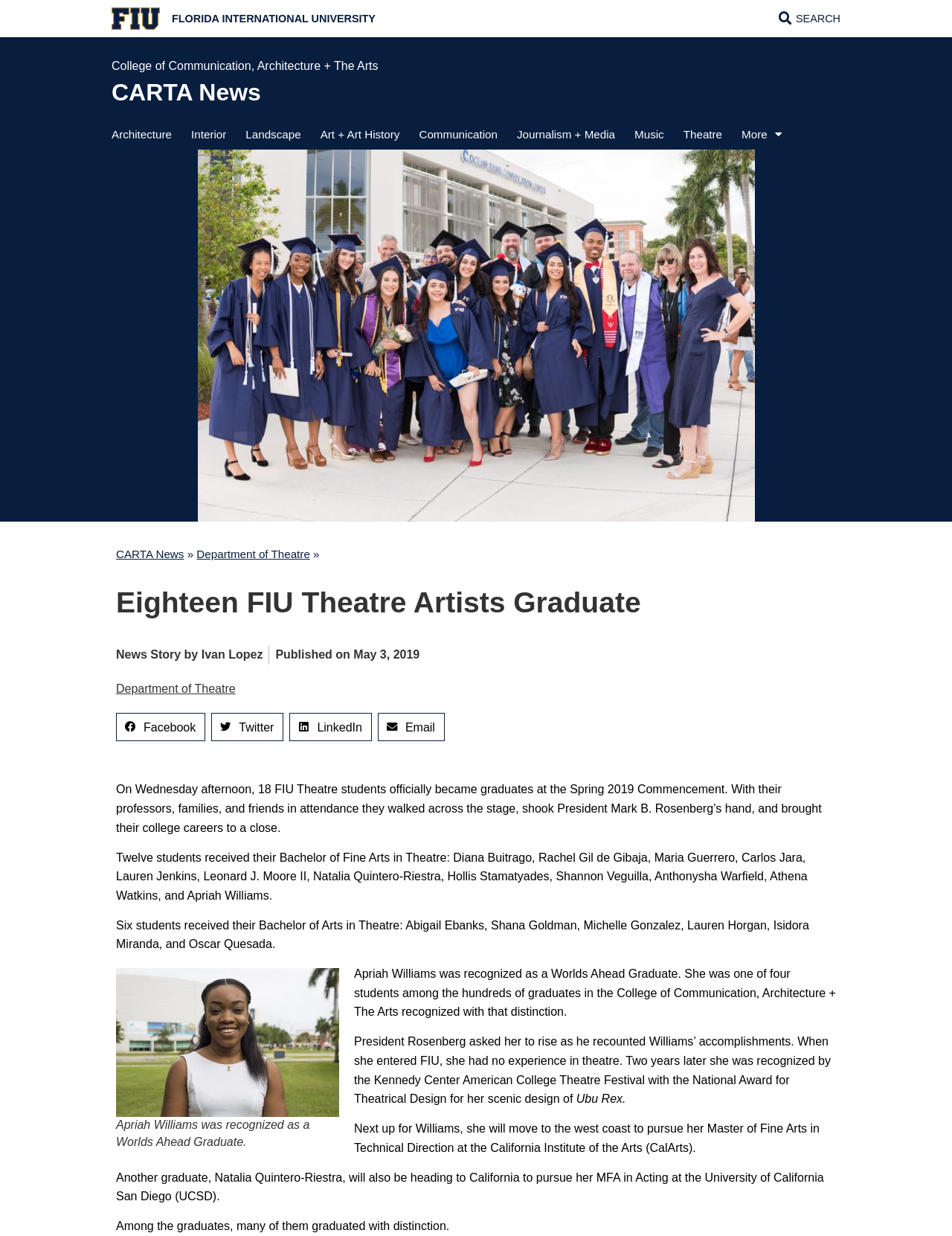Please provide a brief answer to the following inquiry using a single word or phrase:
What is the name of the university where Natalia Quintero-Riestra will pursue her MFA?

University of California San Diego